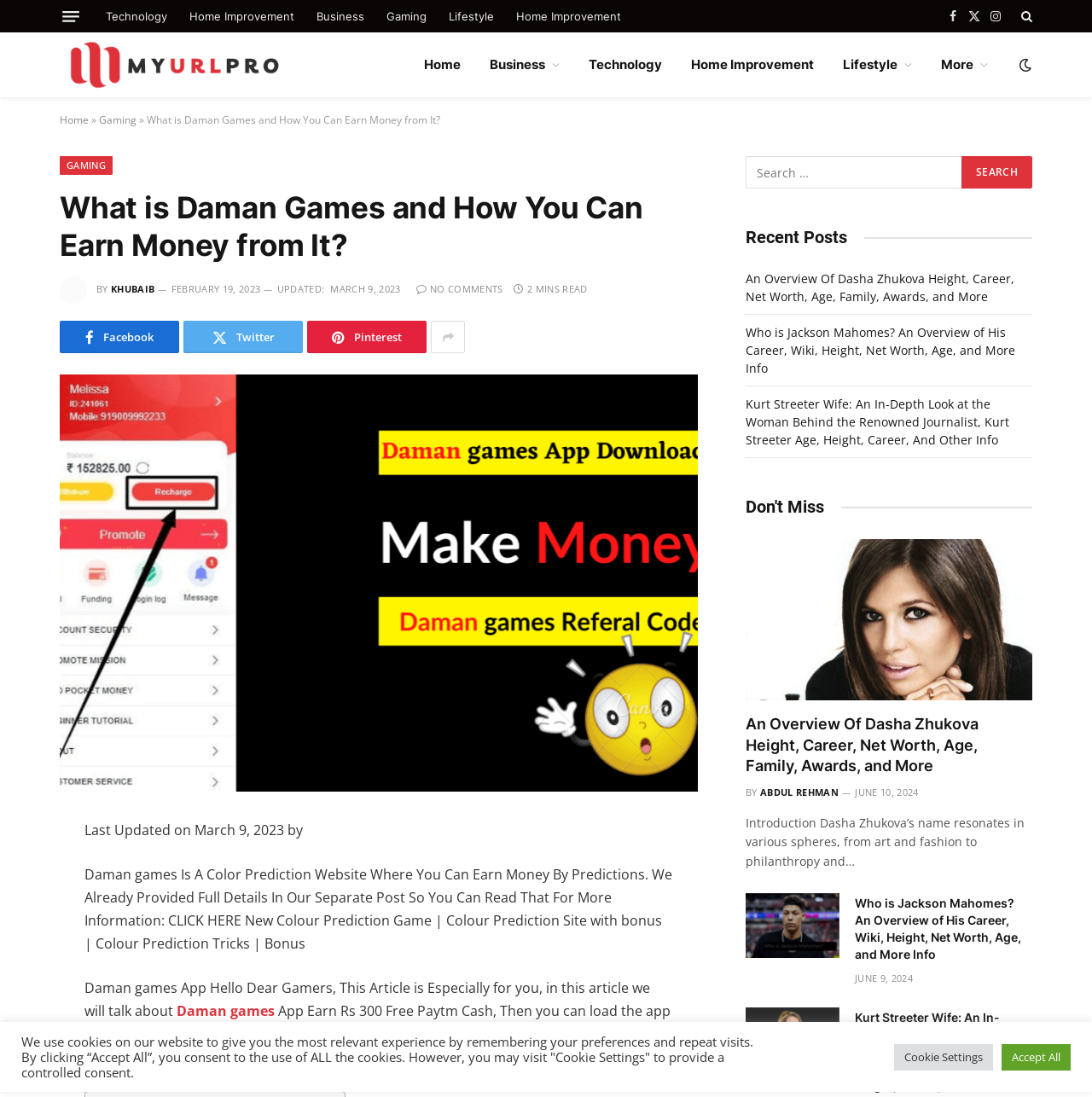Please provide the main heading of the webpage content.

What is Daman Games and How You Can Earn Money from It?